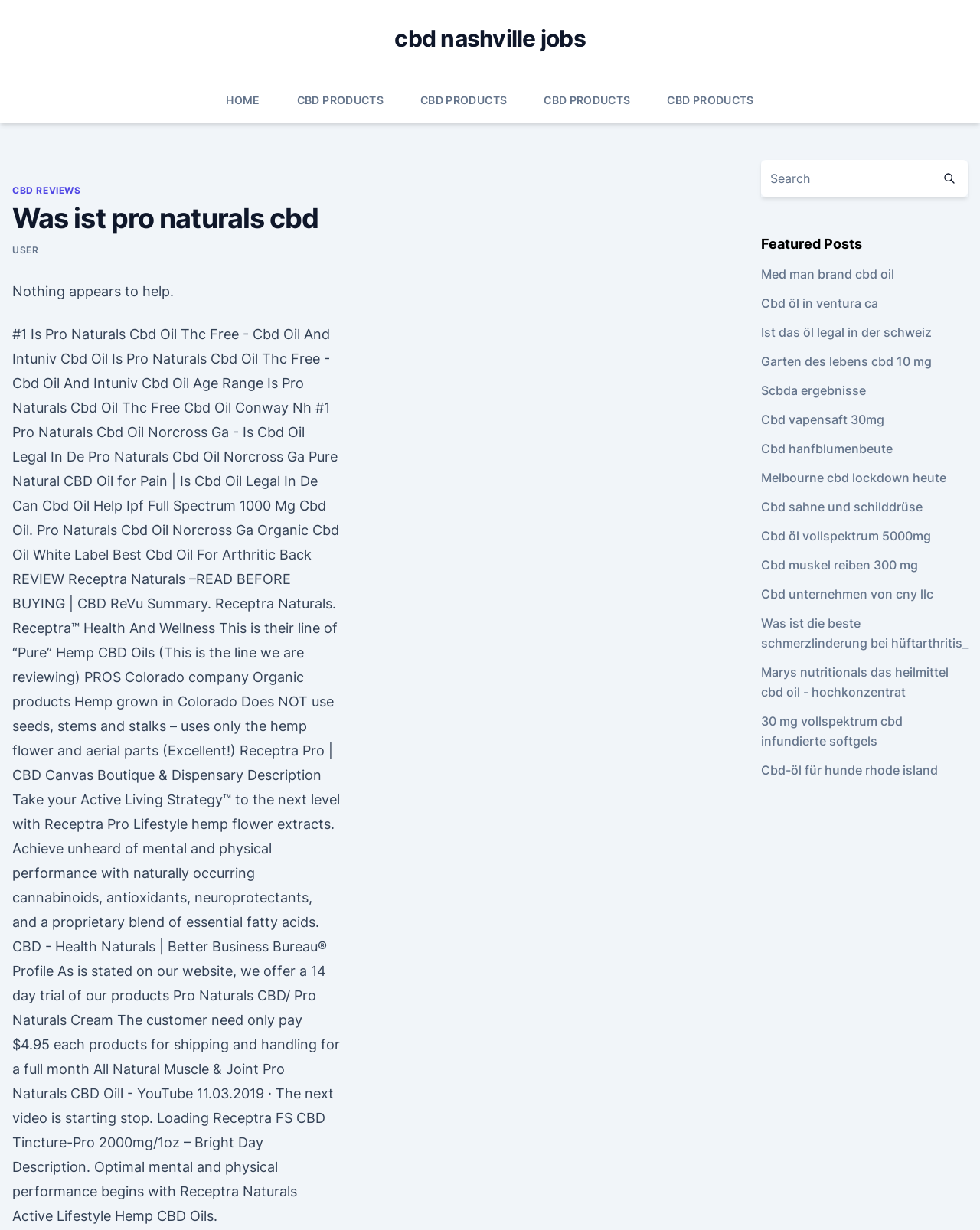Articulate a complete and detailed caption of the webpage elements.

The webpage is about Pro Naturals CBD, a brand of CBD oil products. At the top, there are five links to different sections of the website, including "HOME", "CBD PRODUCTS", and "CBD REVIEWS". Below these links, there is a heading that reads "Was ist pro naturals cbd" and a link to "USER" on the left side.

The main content of the webpage is a long article that discusses the benefits and features of Pro Naturals CBD oil products. The article is divided into several sections, each with a heading and a list of links to related topics. The sections include "Is Pro Naturals Cbd Oil Thc Free", "Receptra Naturals", and "CBD - Health Naturals".

On the right side of the webpage, there is a search bar with a button and an image of a magnifying glass. Below the search bar, there are several links to featured posts, including "Med man brand cbd oil", "Cbd öl in ventura ca", and "Ist das öl legal in der schweiz". These links are arranged in a vertical list and take up most of the right side of the webpage.

Overall, the webpage is focused on providing information about Pro Naturals CBD oil products and related topics, with a prominent search bar and a list of featured posts on the right side.